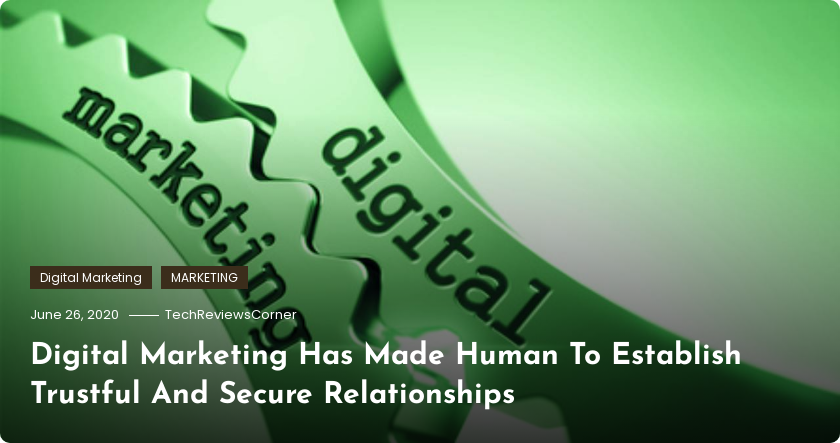What is the main topic of the article?
Based on the content of the image, thoroughly explain and answer the question.

The image prominently features a stylized graphic representing digital marketing, and the headline emphasizes the pivotal role of digital marketing in fostering trust and secure connections between brands and consumers.